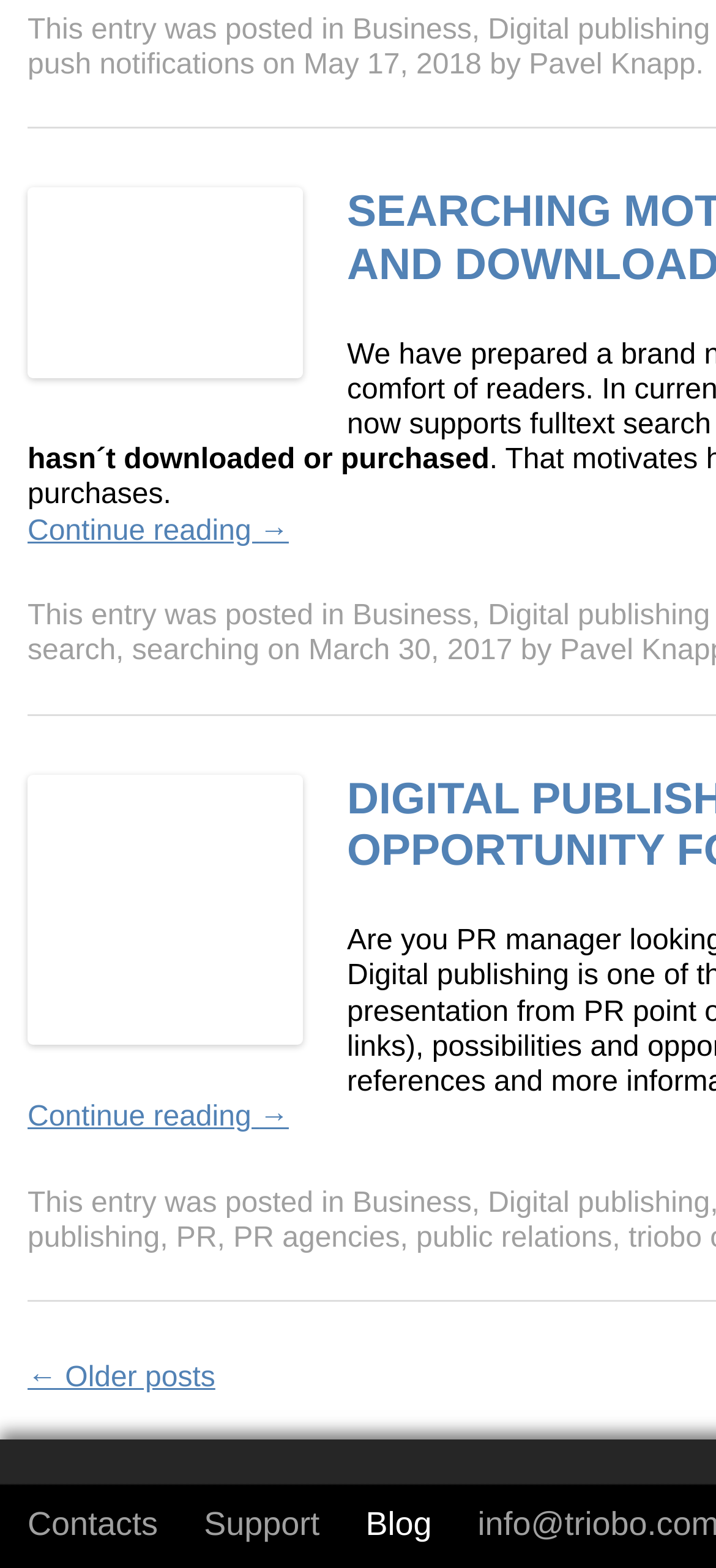Identify the bounding box of the UI component described as: "Contacts".

[0.038, 0.96, 0.221, 0.985]